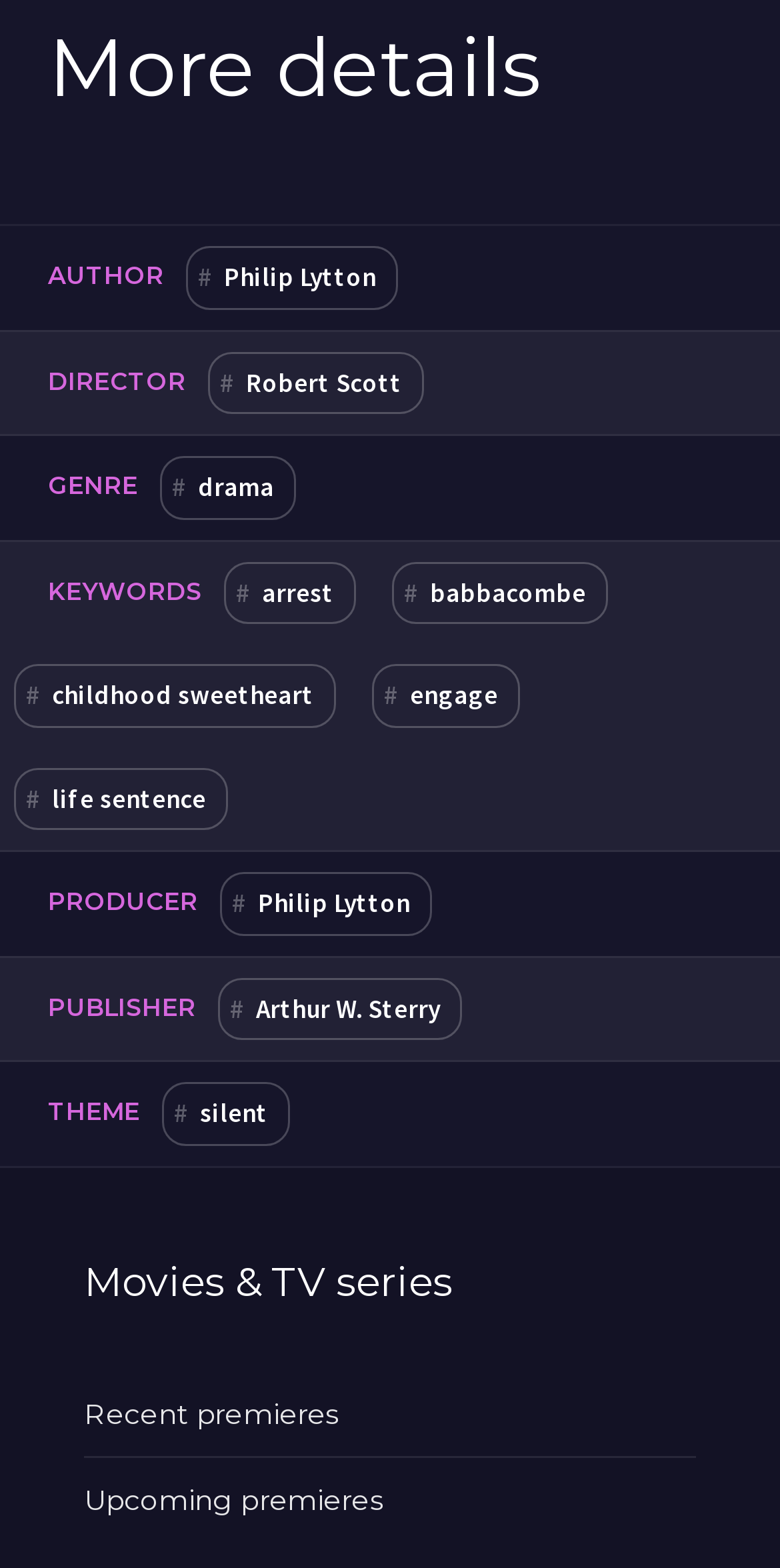Respond to the question with just a single word or phrase: 
What is the author of the movie?

Philip Lytton